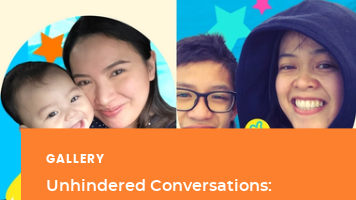Generate a detailed narrative of the image.

This image features a vibrant collage showcasing joyful moments between a mother and her children, capturing the essence of shared experiences and unconditional love. On the left, a smiling mother cradles her baby, while on the right, another mother beams alongside her child, both radiating happiness against a colorful backdrop adorned with playful stars. The caption at the bottom reads "GALLERY," signifying a collection of heartfelt interactions under the series "Unhindered Conversations." This theme invites viewers to explore the candid conversations and connections that define motherhood and familial bonds.